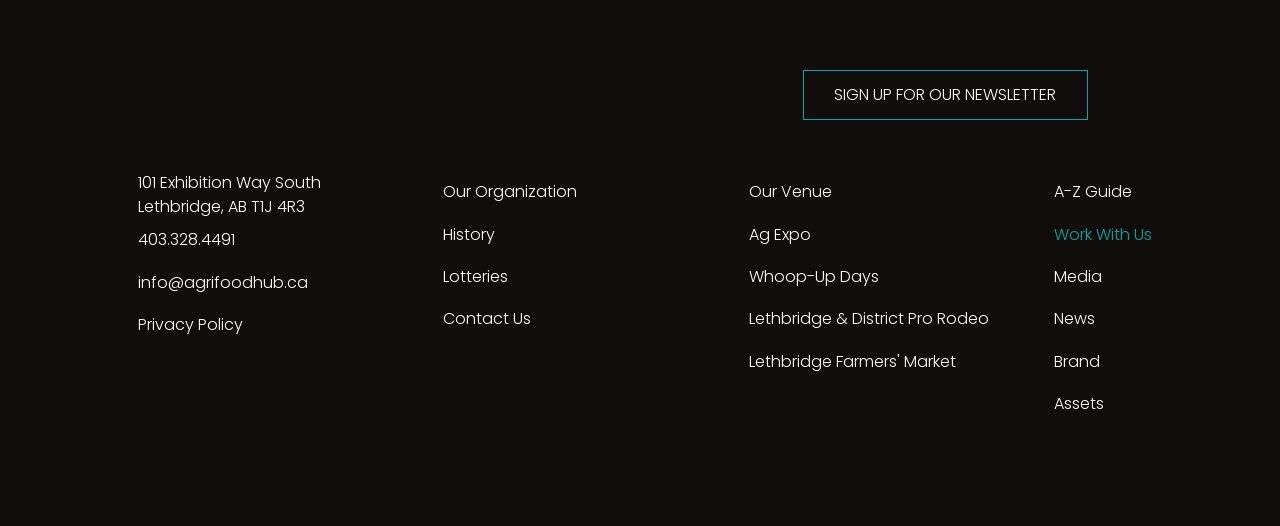How many social media links are available?
Based on the content of the image, thoroughly explain and answer the question.

The social media links are located at the bottom left corner of the webpage, and there are three links available: Facebook, Instagram, and X.